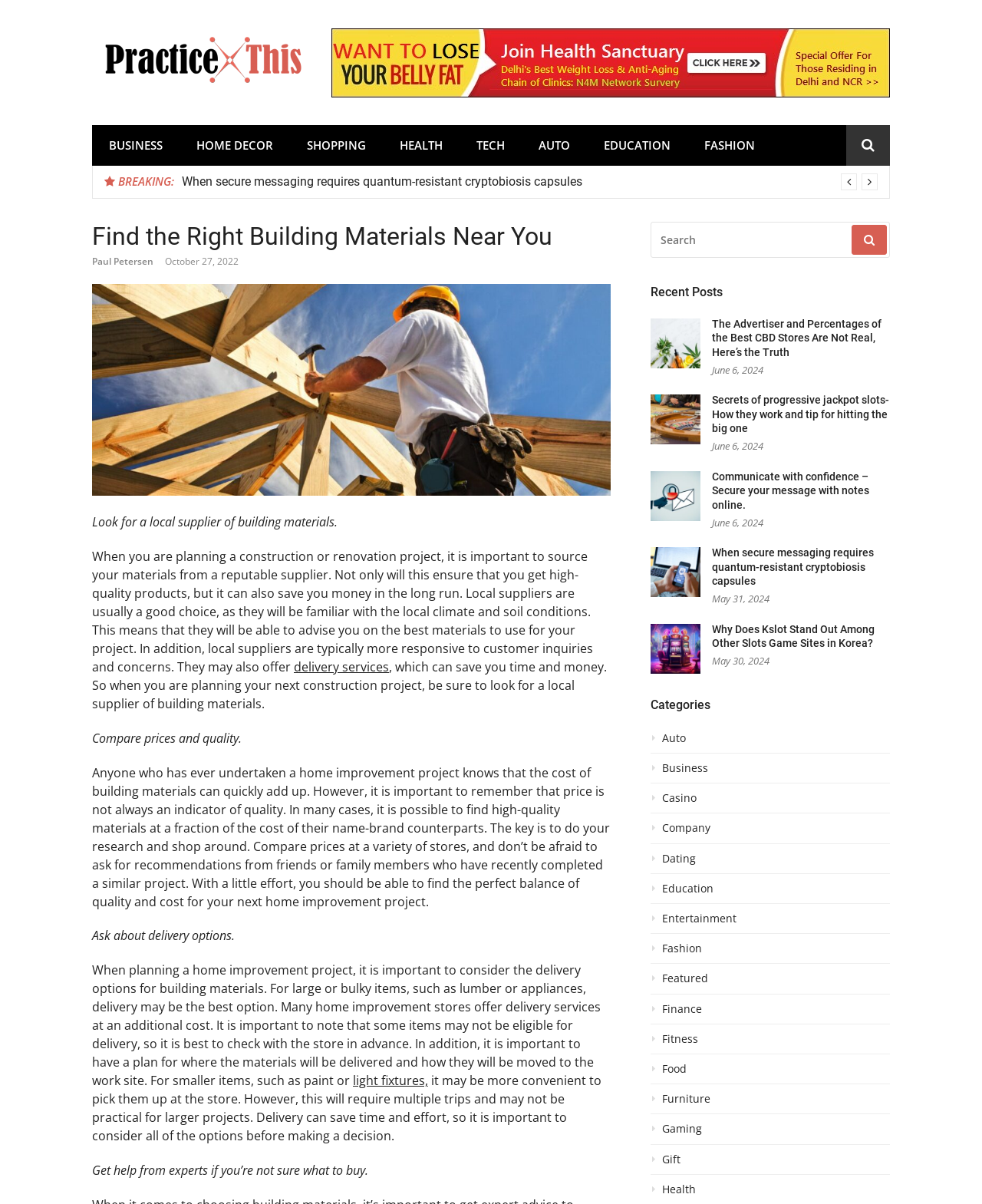What is the purpose of the webpage?
Based on the screenshot, provide a one-word or short-phrase response.

Find local building materials